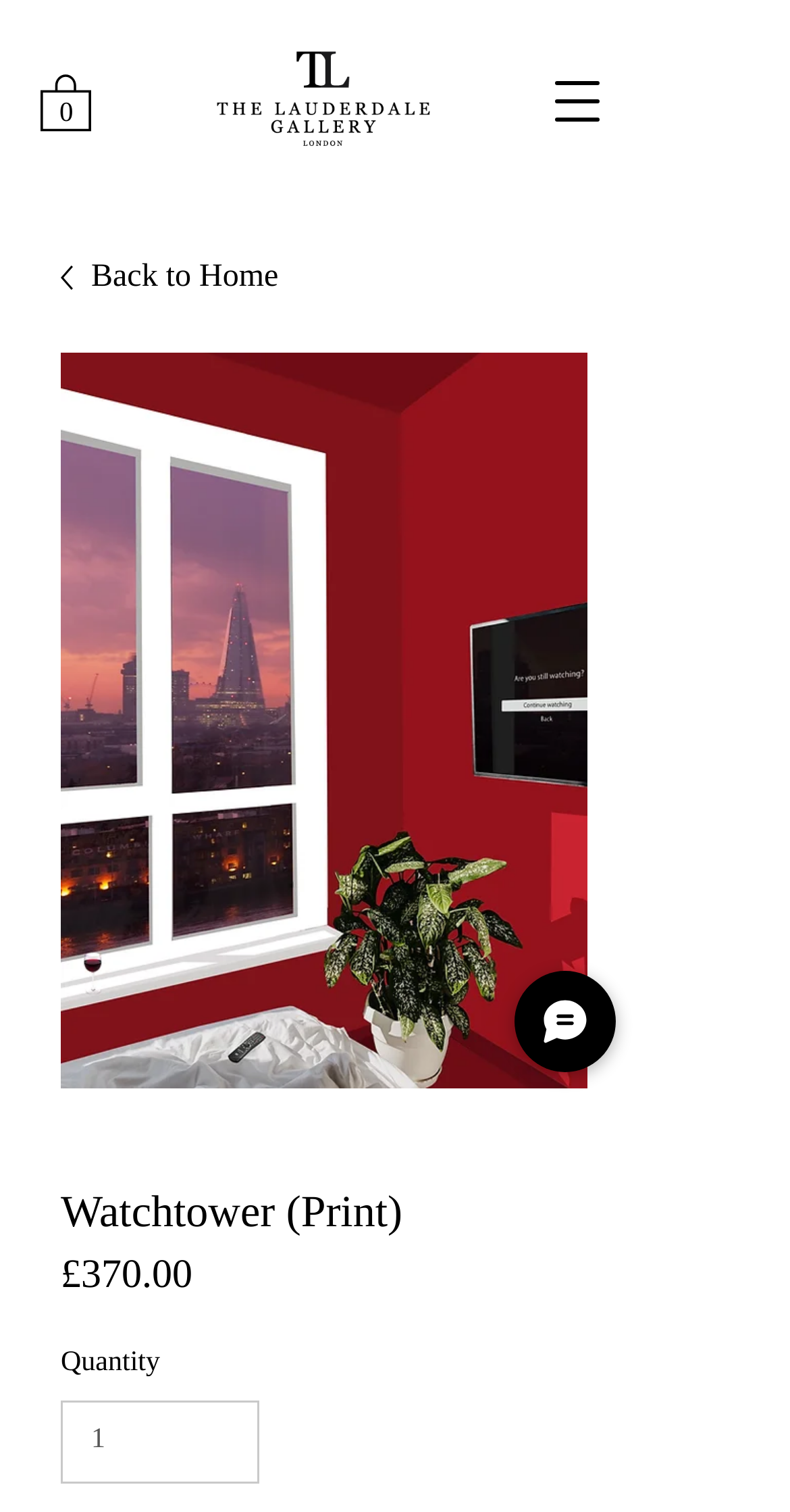Answer the question using only a single word or phrase: 
What is the maximum quantity of the Watchtower print that can be purchased?

40